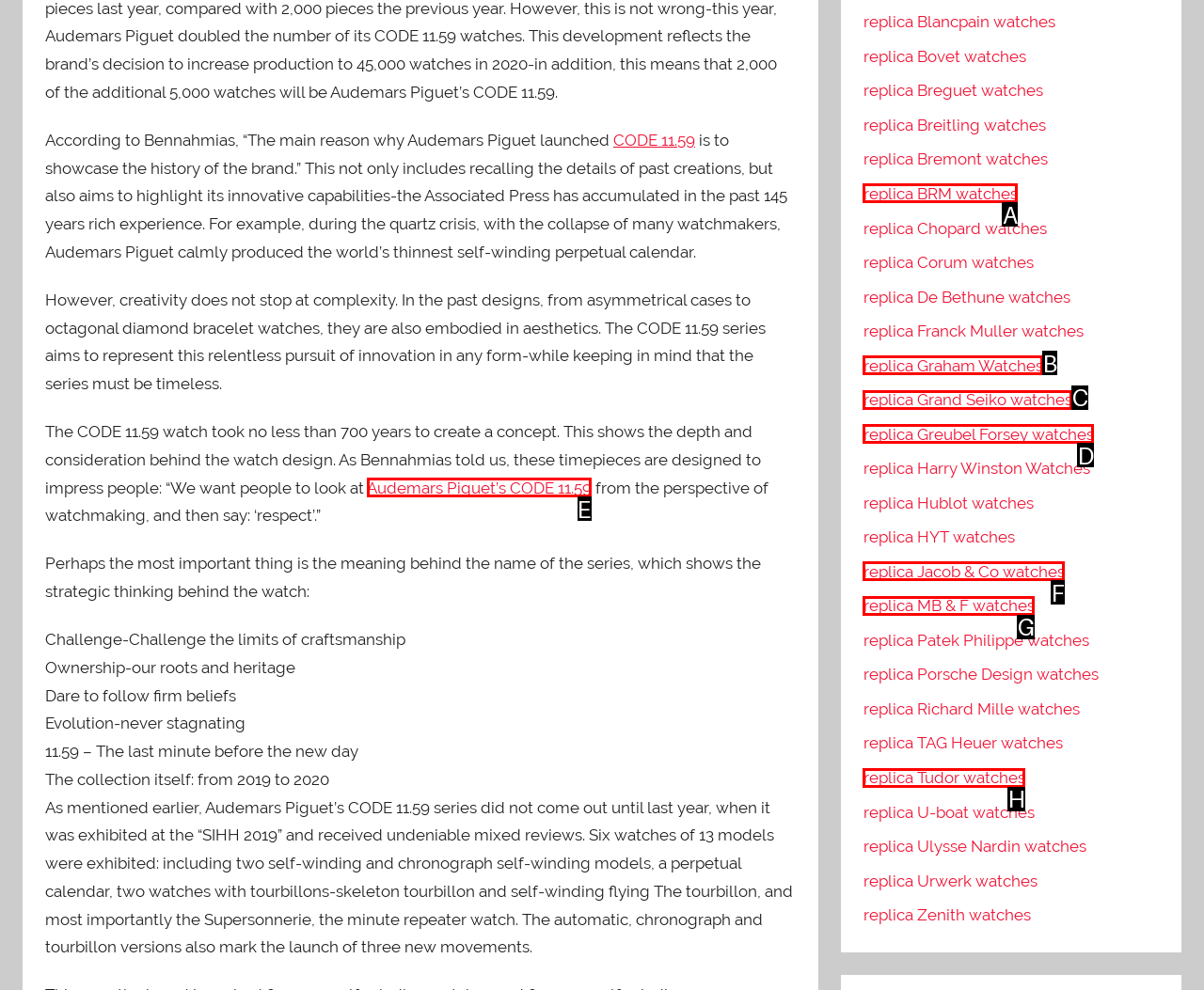Which UI element's letter should be clicked to achieve the task: Read about Audemars Piguet’s CODE 11.59
Provide the letter of the correct choice directly.

E